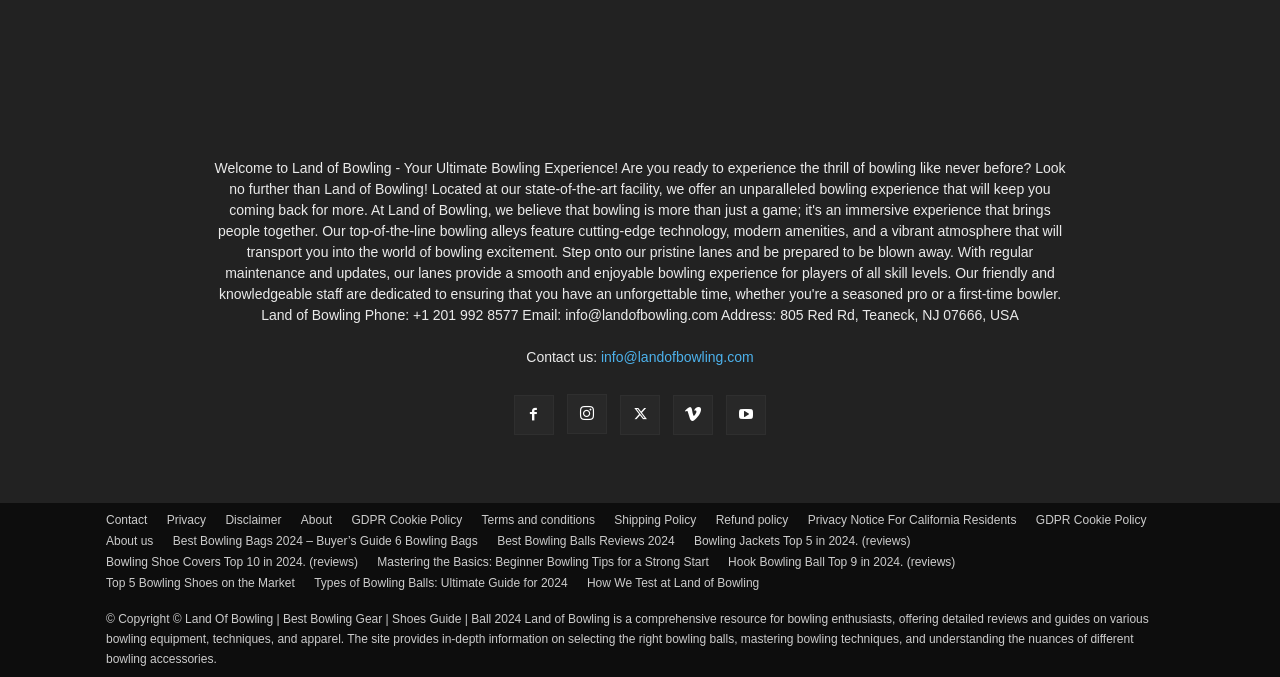Find the bounding box coordinates for the element that must be clicked to complete the instruction: "Click the 'info@landofbowling.com' email link". The coordinates should be four float numbers between 0 and 1, indicated as [left, top, right, bottom].

[0.47, 0.515, 0.589, 0.538]